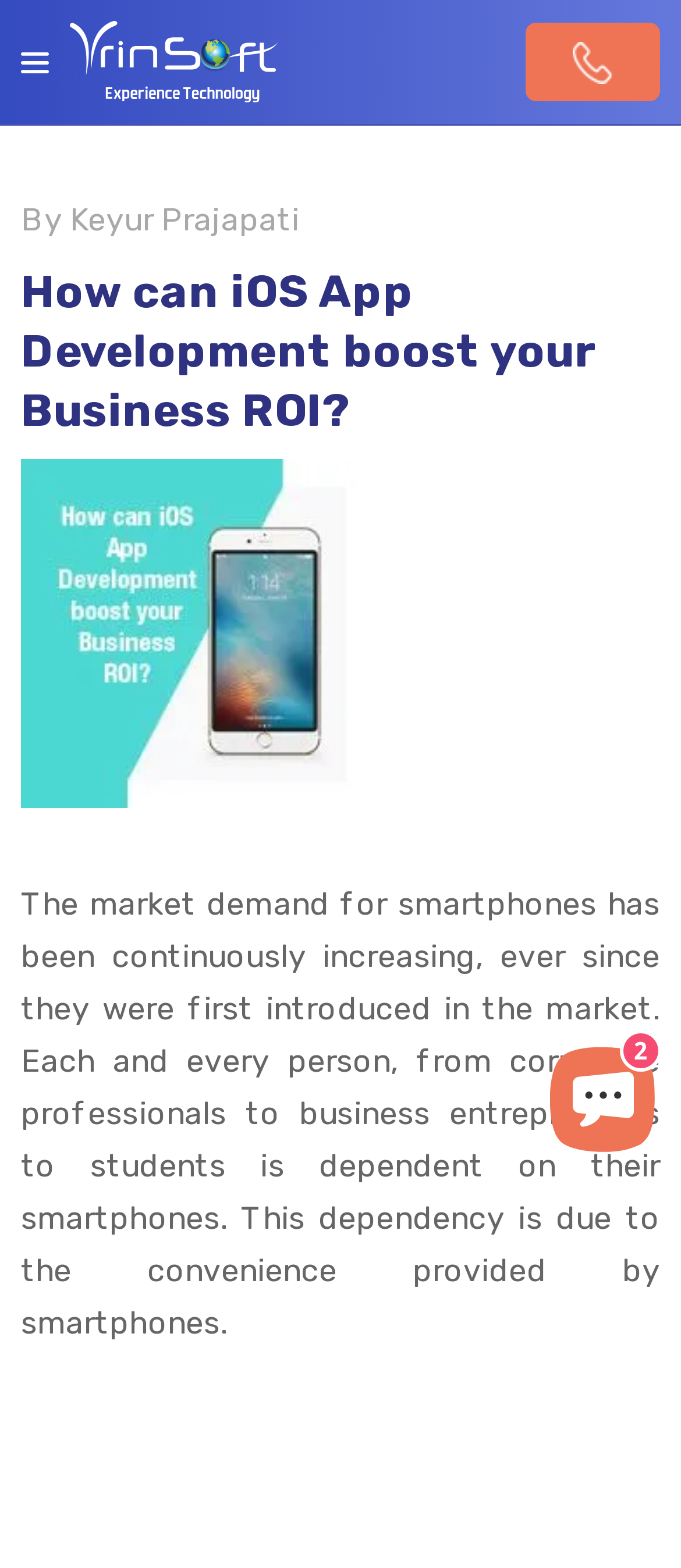Identify the bounding box for the described UI element. Provide the coordinates in (top-left x, top-left y, bottom-right x, bottom-right y) format with values ranging from 0 to 1: CA Privacy Notice

None